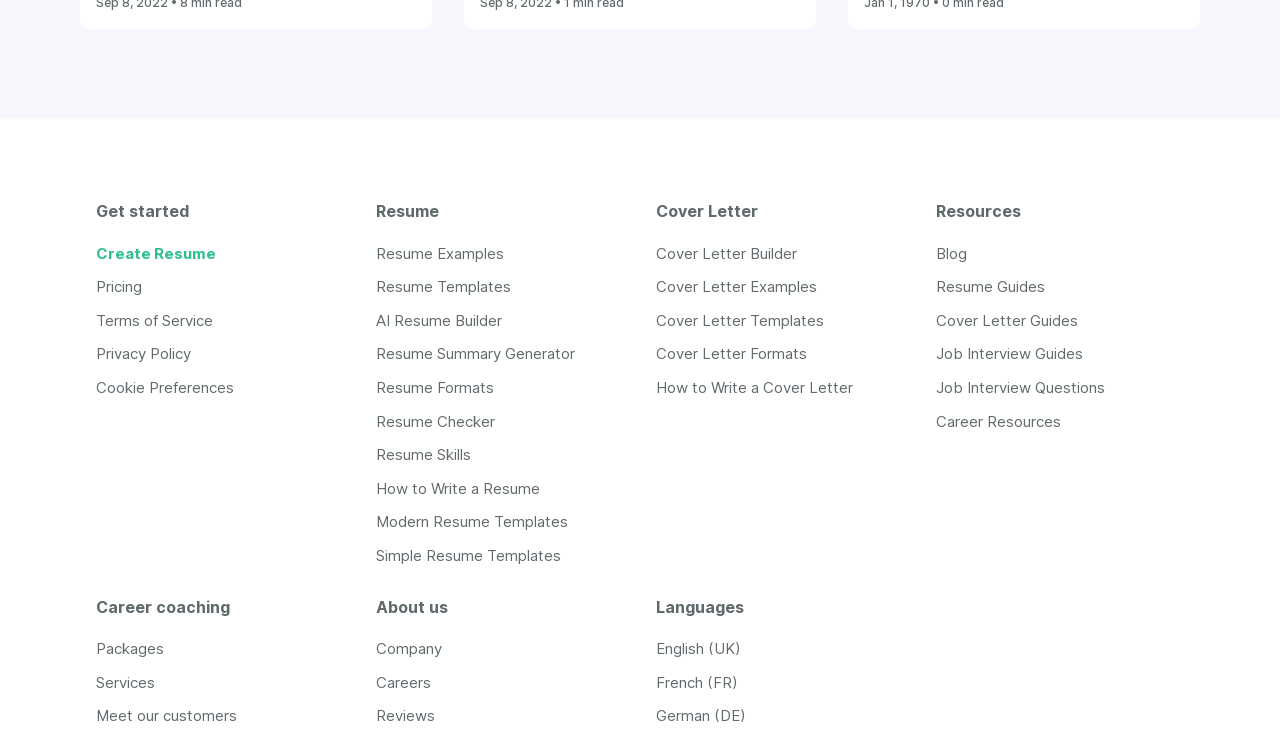Please find and report the bounding box coordinates of the element to click in order to perform the following action: "View resume examples". The coordinates should be expressed as four float numbers between 0 and 1, in the format [left, top, right, bottom].

[0.294, 0.33, 0.394, 0.355]